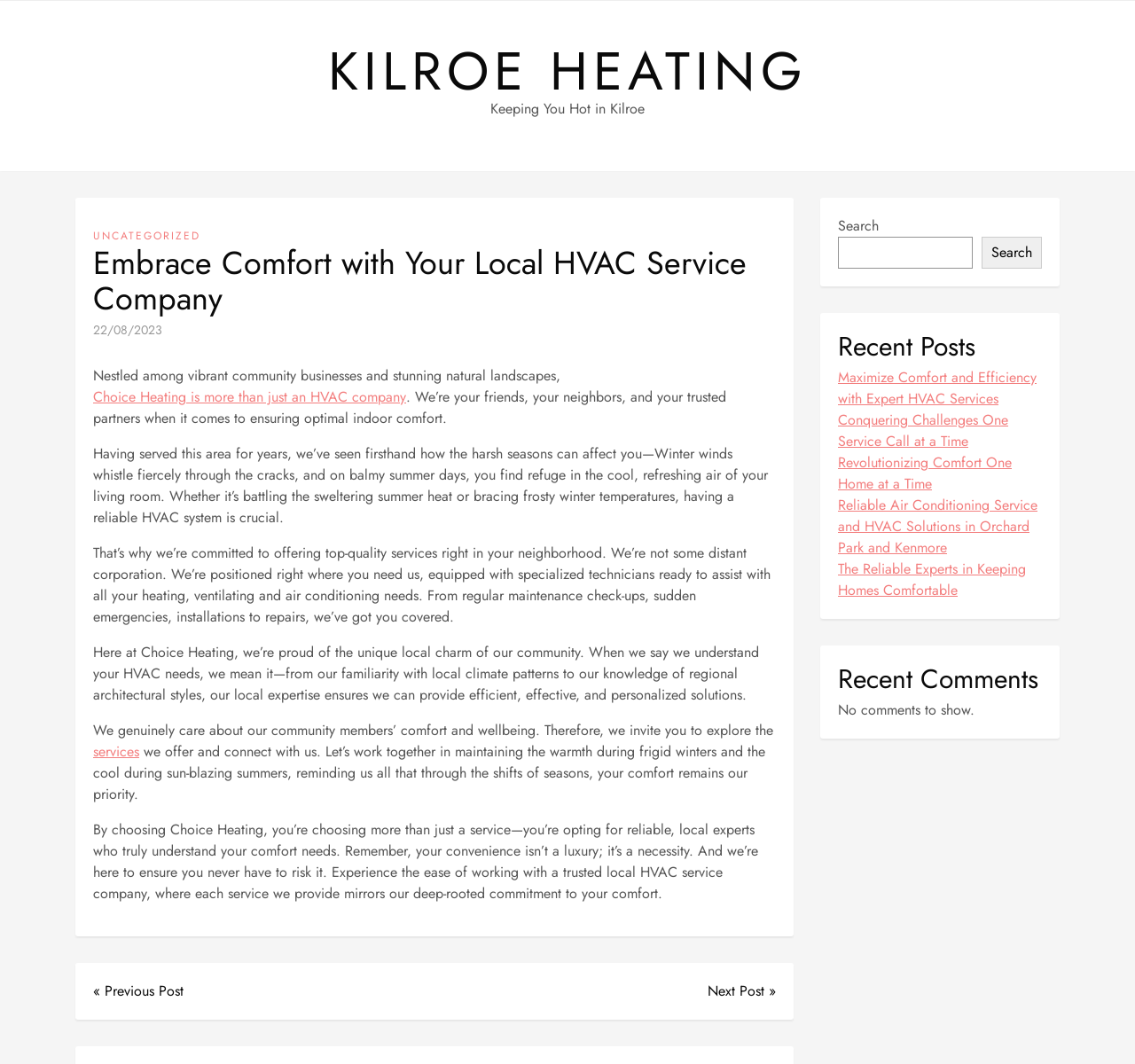Point out the bounding box coordinates of the section to click in order to follow this instruction: "Search for something".

[0.738, 0.222, 0.857, 0.253]